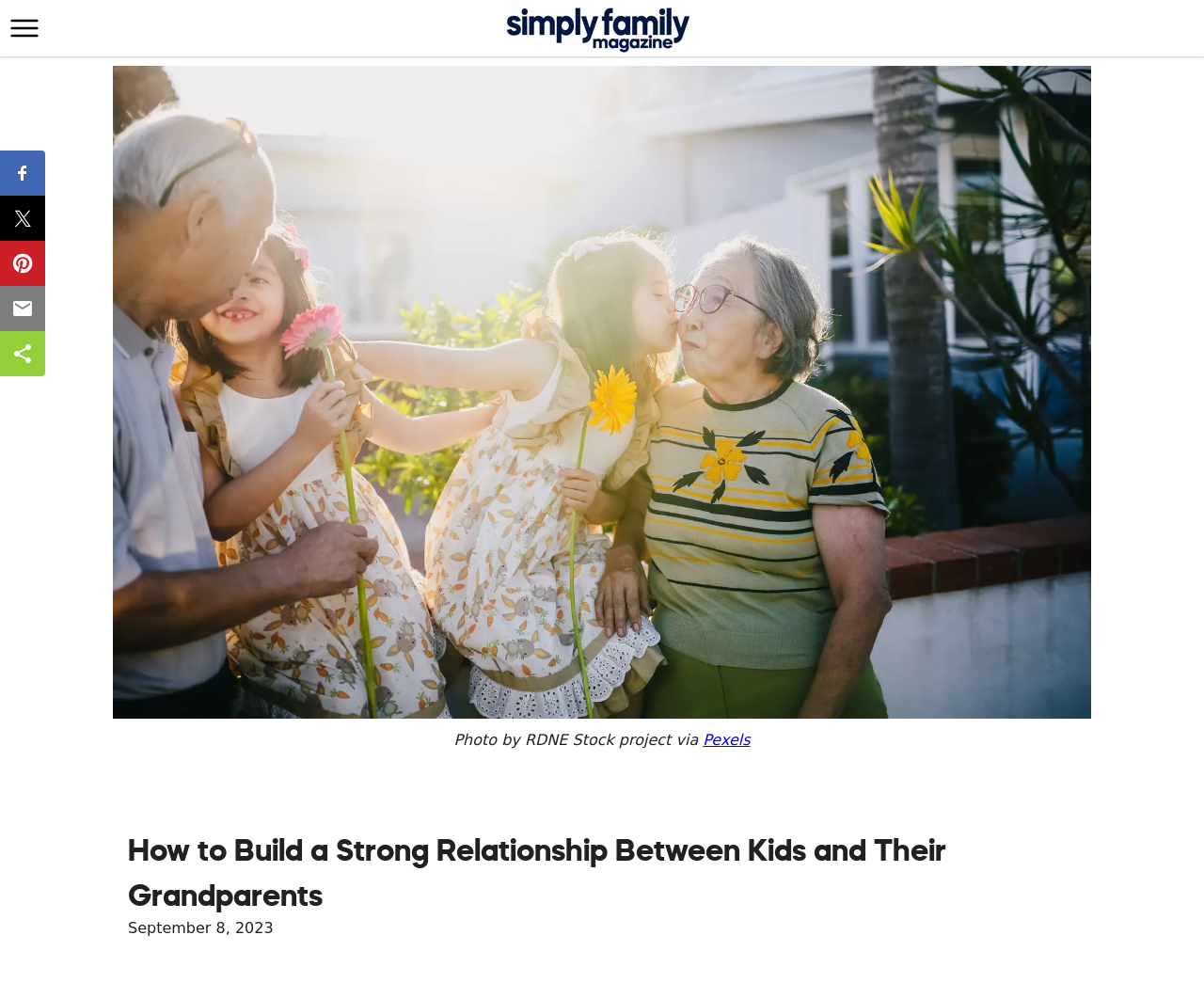What is the topic of the article?
Look at the image and provide a short answer using one word or a phrase.

Building a strong relationship between kids and grandparents